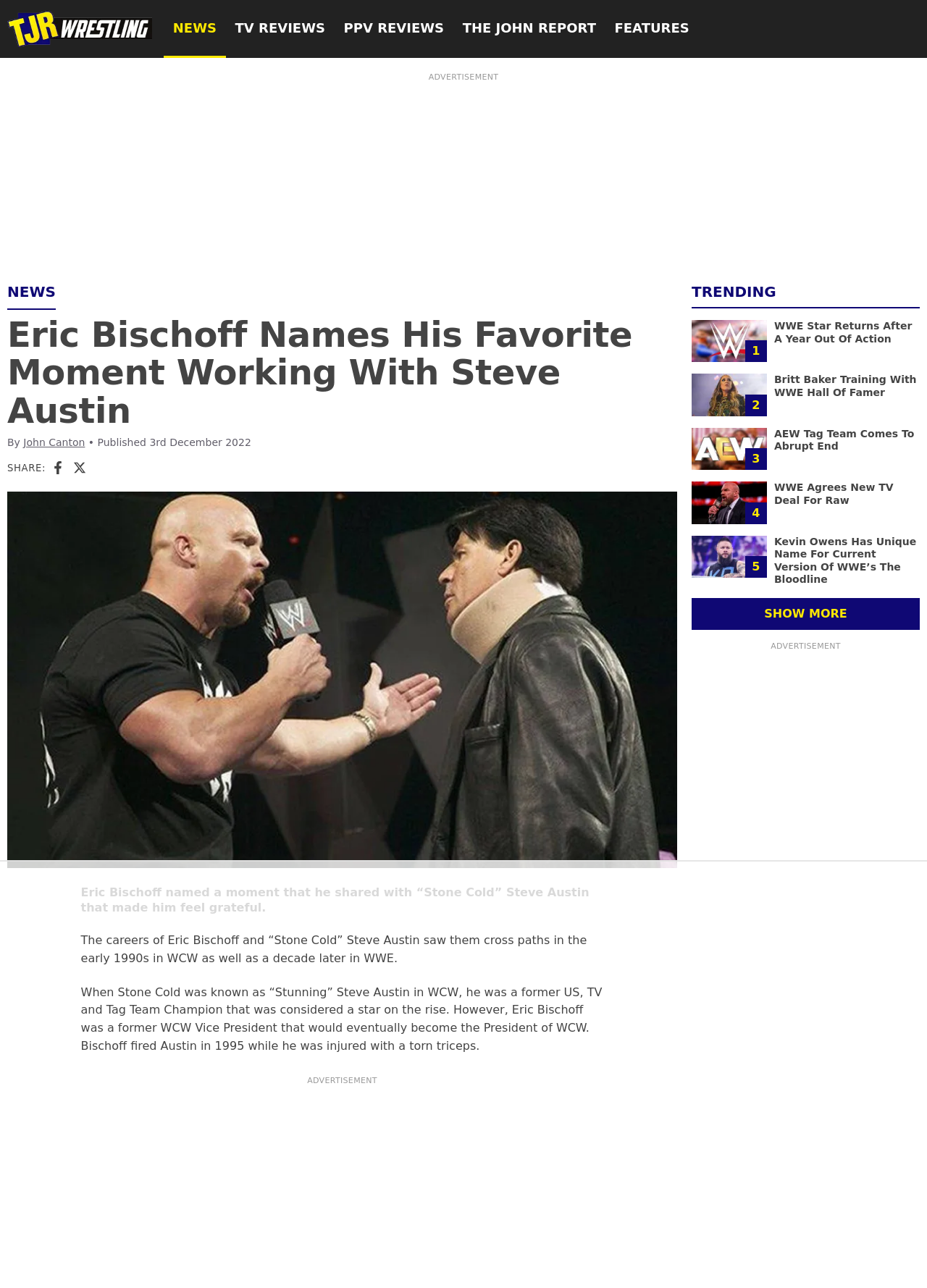Using the provided element description: "PPV Reviews", determine the bounding box coordinates of the corresponding UI element in the screenshot.

[0.361, 0.0, 0.489, 0.045]